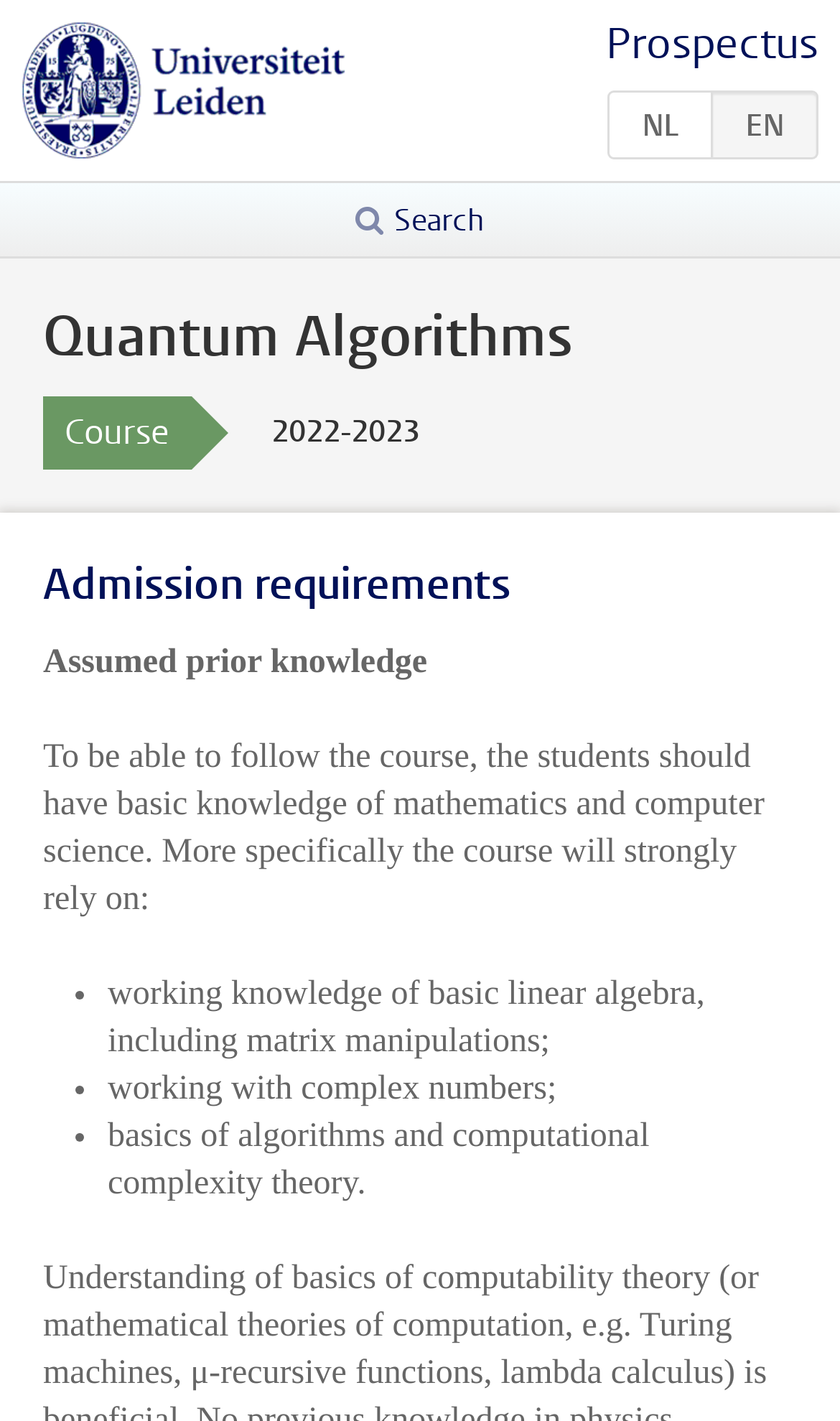How many topics are listed as assumed prior knowledge?
Based on the image, give a concise answer in the form of a single word or short phrase.

3